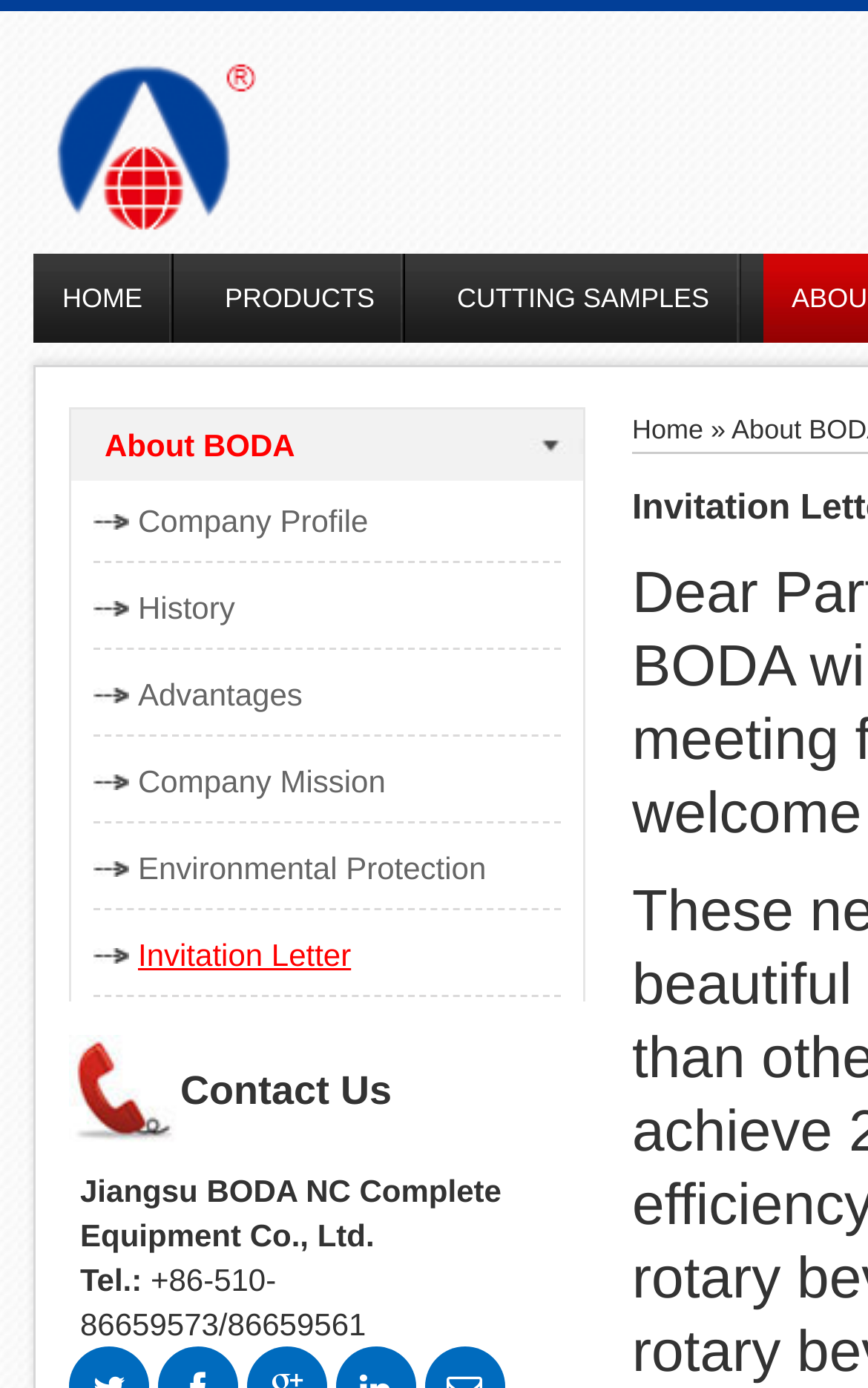Using the webpage screenshot, find the UI element described by History. Provide the bounding box coordinates in the format (top-left x, top-left y, bottom-right x, bottom-right y), ensuring all values are floating point numbers between 0 and 1.

[0.108, 0.409, 0.646, 0.468]